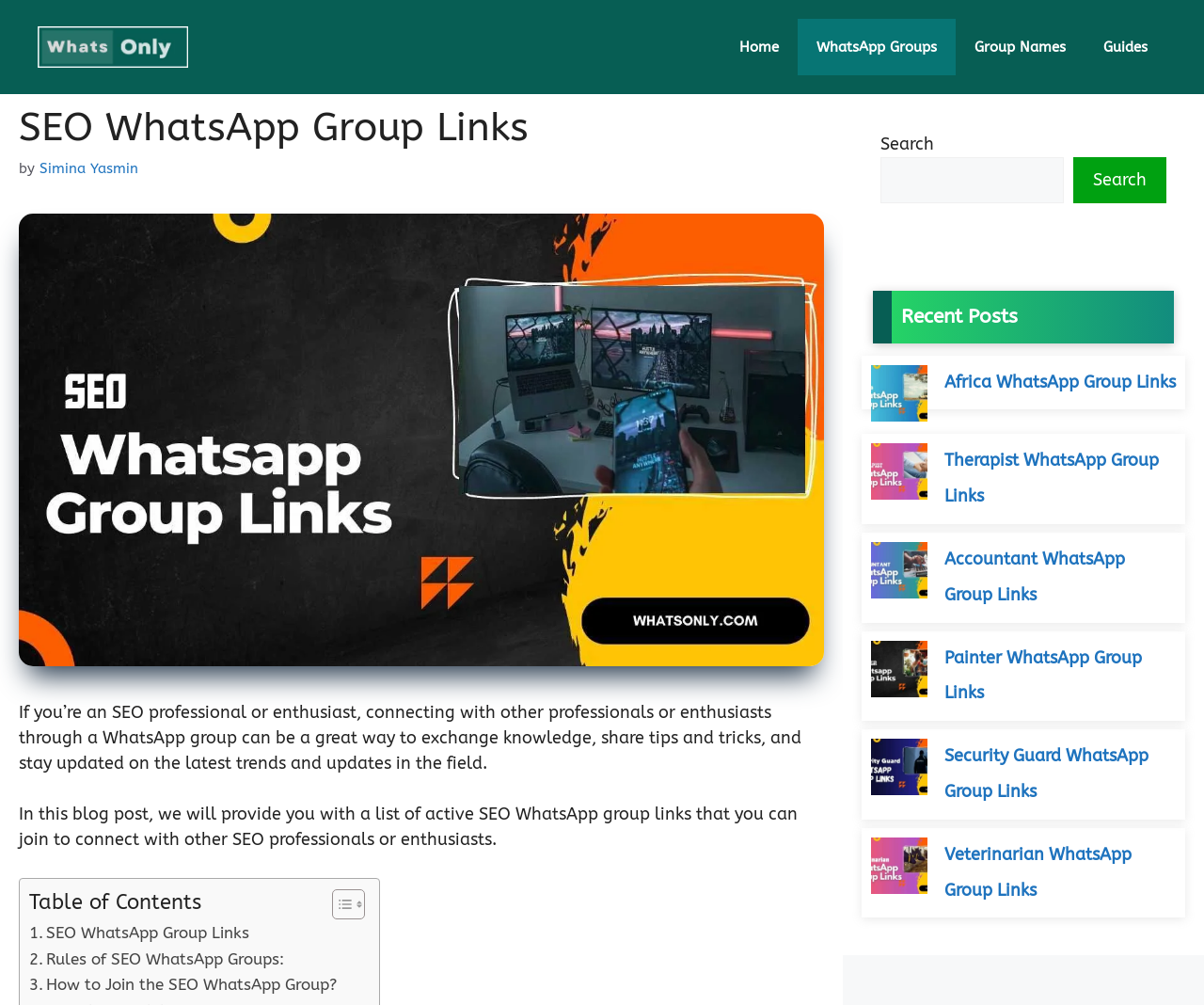Locate the bounding box coordinates for the element described below: "alt="WhatsOnly.com"". The coordinates must be four float values between 0 and 1, formatted as [left, top, right, bottom].

[0.031, 0.035, 0.156, 0.056]